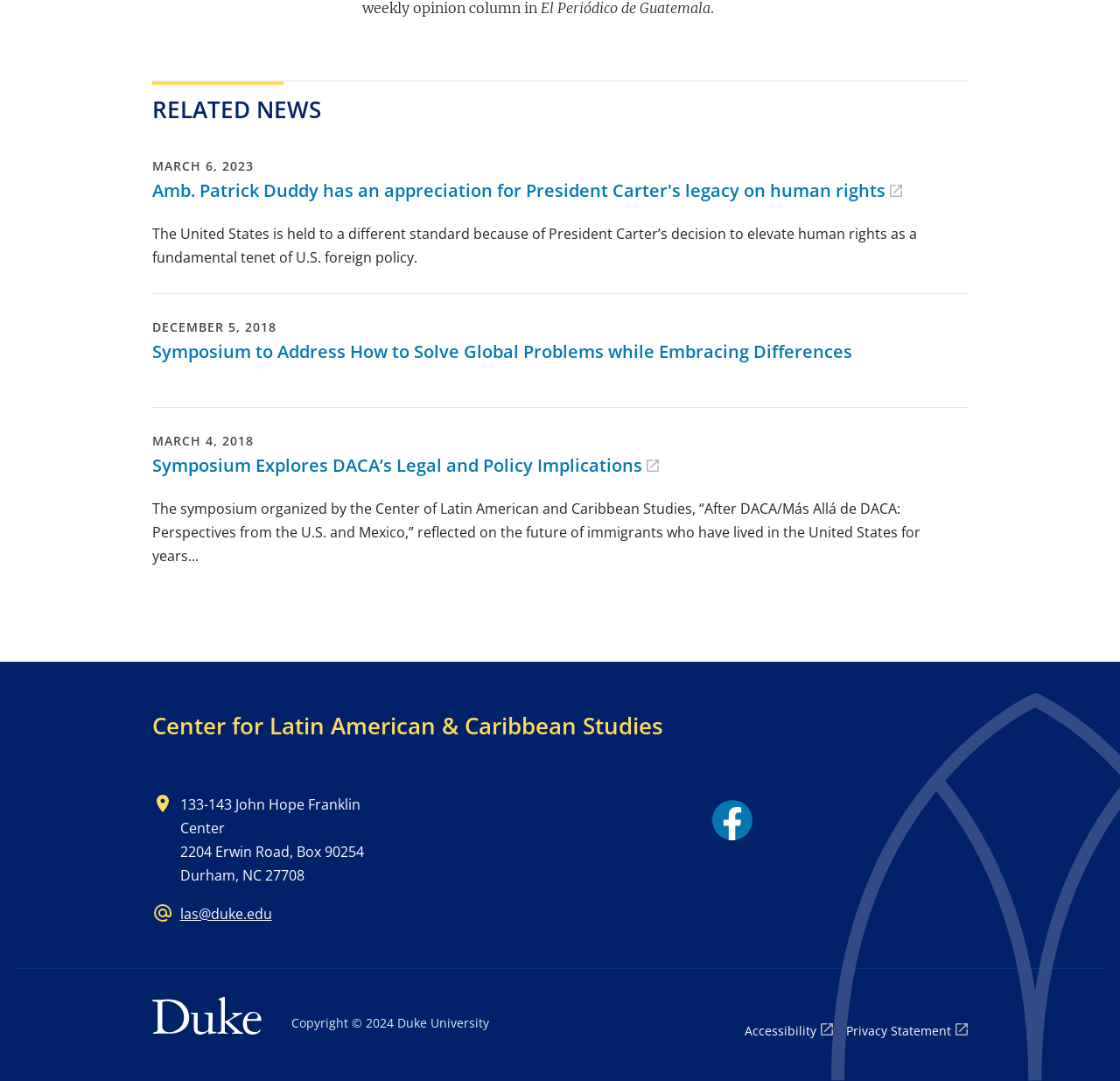Find the bounding box coordinates for the area you need to click to carry out the instruction: "Click on the link to read about Amb. Patrick Duddy's appreciation for President Carter's legacy on human rights". The coordinates should be four float numbers between 0 and 1, indicated as [left, top, right, bottom].

[0.136, 0.165, 0.805, 0.187]